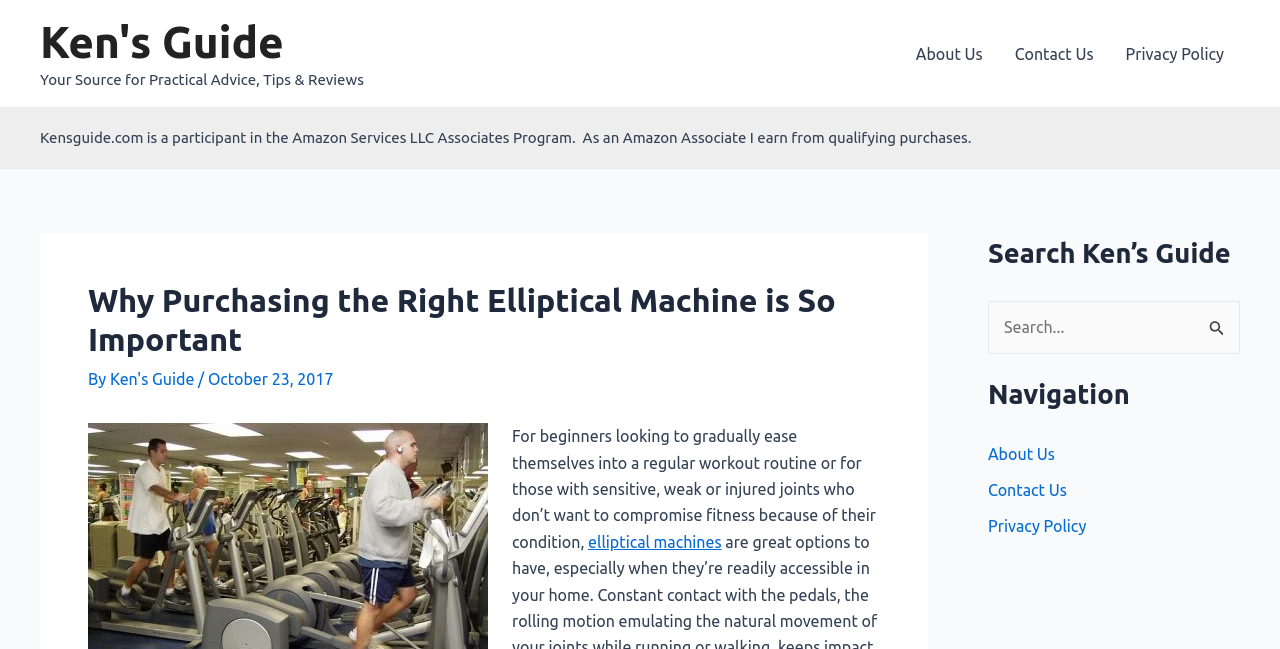What is the title or heading displayed on the webpage?

Why Purchasing the Right Elliptical Machine is So Important